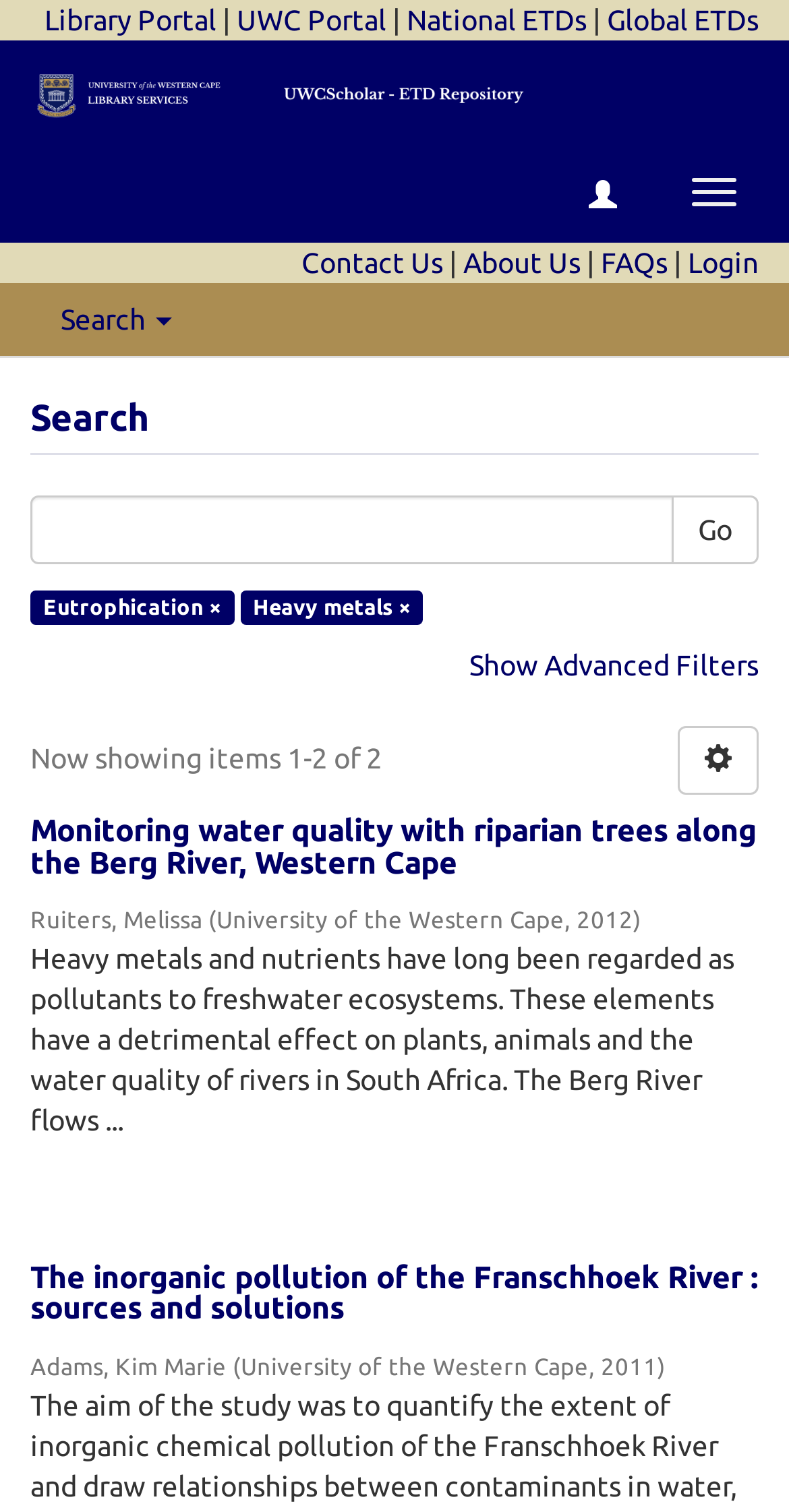What is the year of publication of the first research paper?
Give a detailed explanation using the information visible in the image.

I analyzed the webpage and found the list of research papers. The first paper is titled 'Monitoring water quality with riparian trees along the Berg River, Western Cape'. The year of publication is mentioned as 2012.